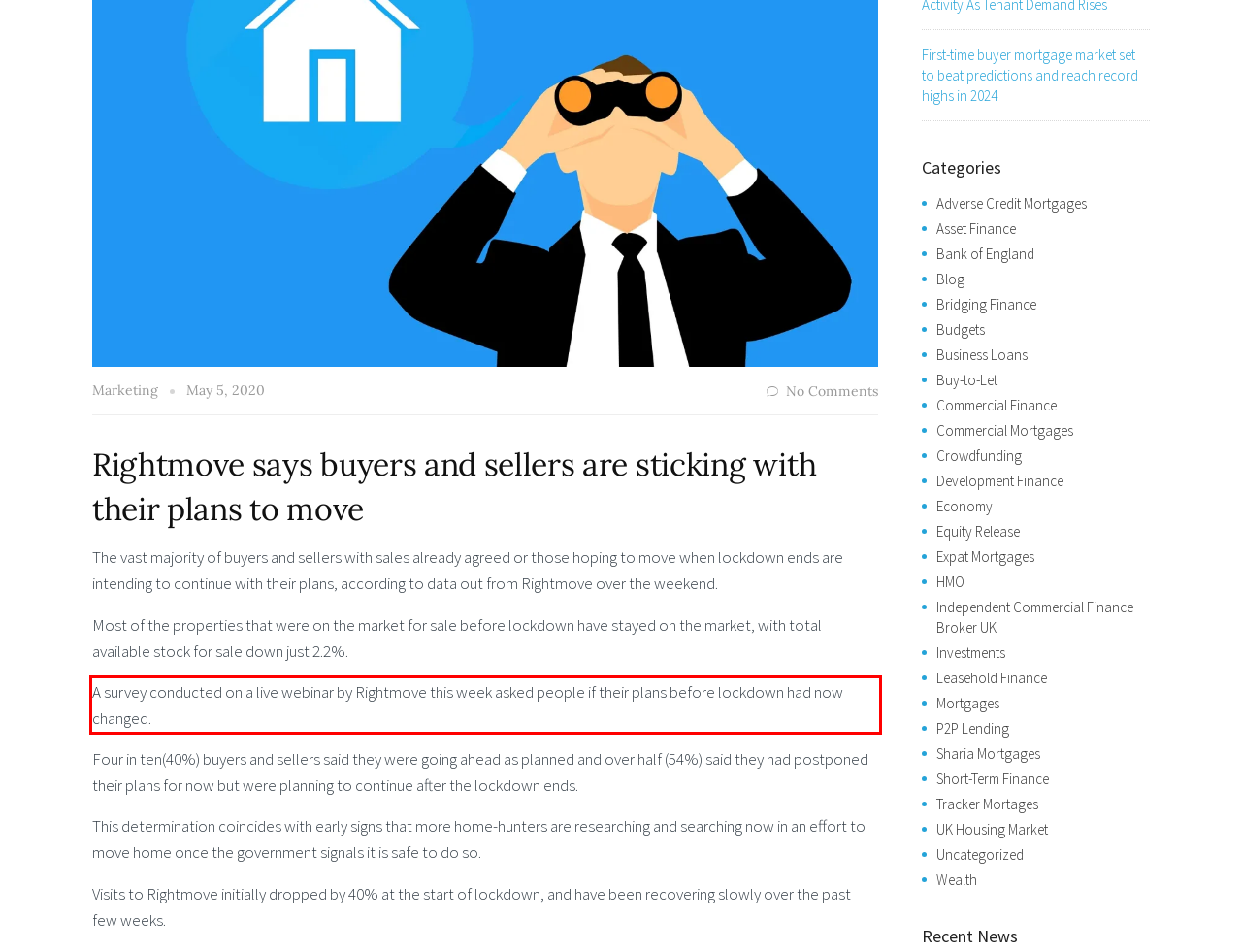Locate the red bounding box in the provided webpage screenshot and use OCR to determine the text content inside it.

A survey conducted on a live webinar by Rightmove this week asked people if their plans before lockdown had now changed.